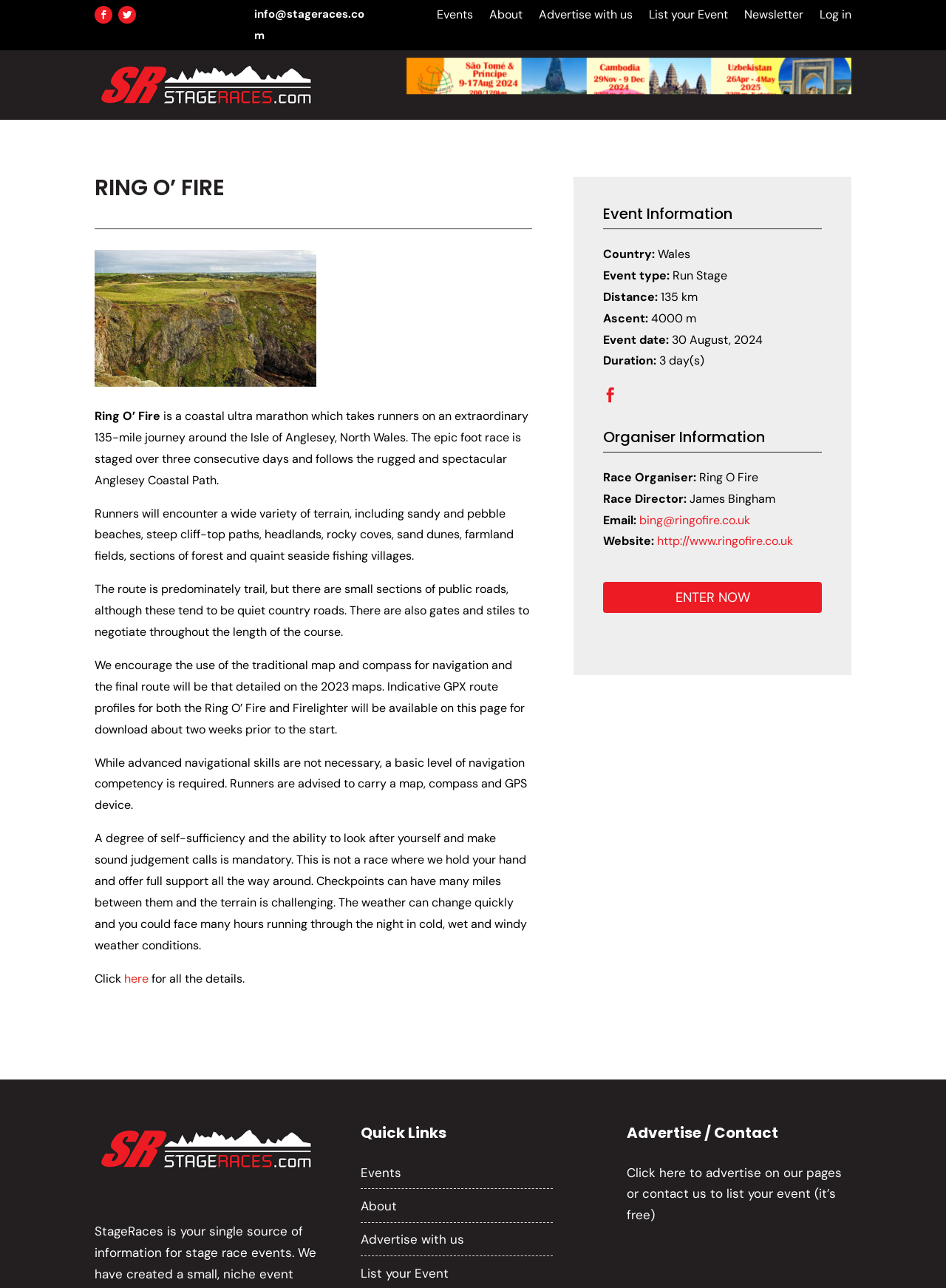Please examine the image and answer the question with a detailed explanation:
How many days does the event last?

The duration of the event can be found in the StaticText 'Duration:' which is followed by '3 day(s)'.